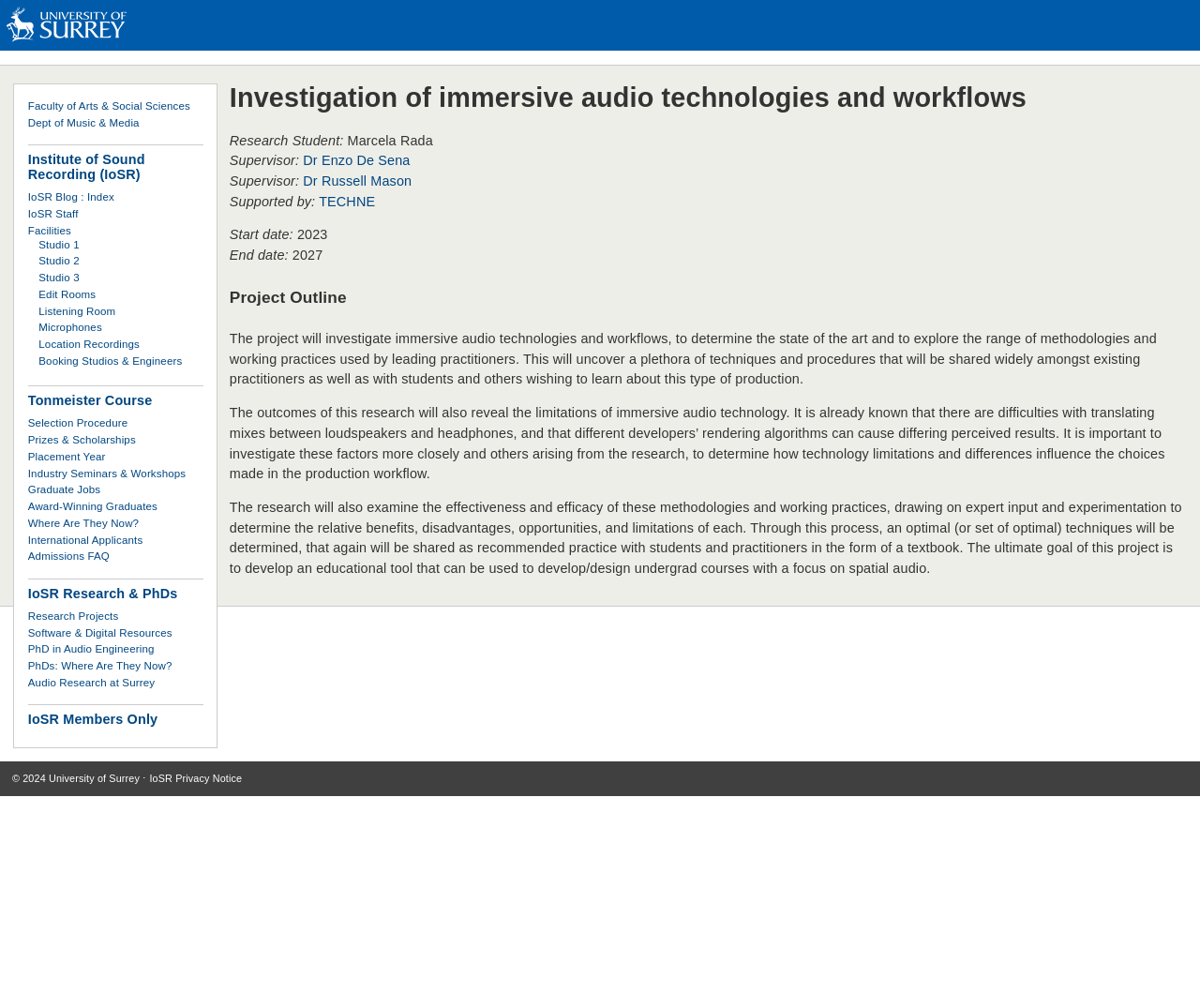Who is one of the supervisors of the project?
Respond to the question with a well-detailed and thorough answer.

I found the answer by looking at the 'Supervisor:' section, where it says 'Dr Enzo De Sena'.